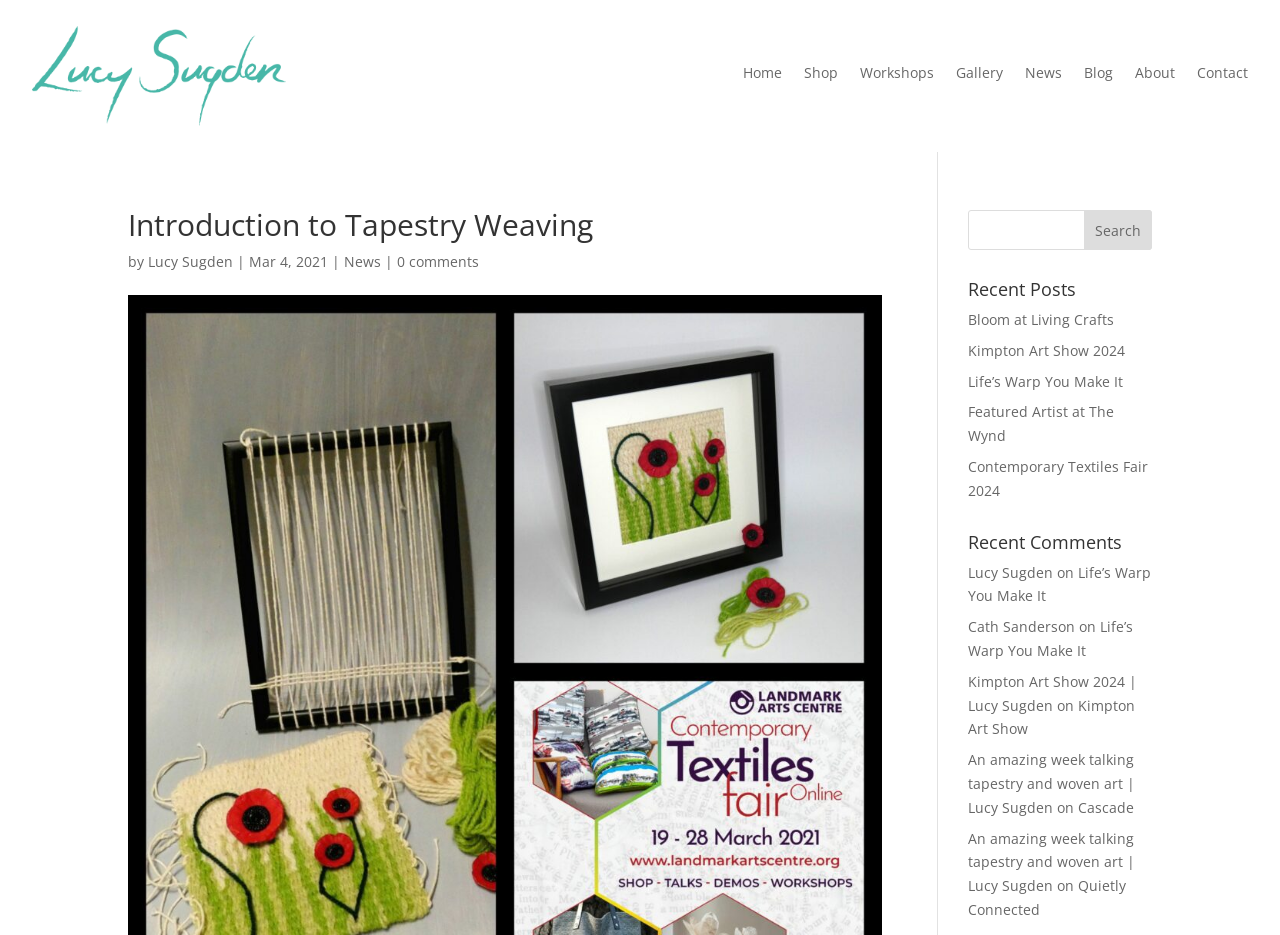Please locate the bounding box coordinates of the element that should be clicked to achieve the given instruction: "Click on the 'Home' link".

[0.58, 0.07, 0.611, 0.094]